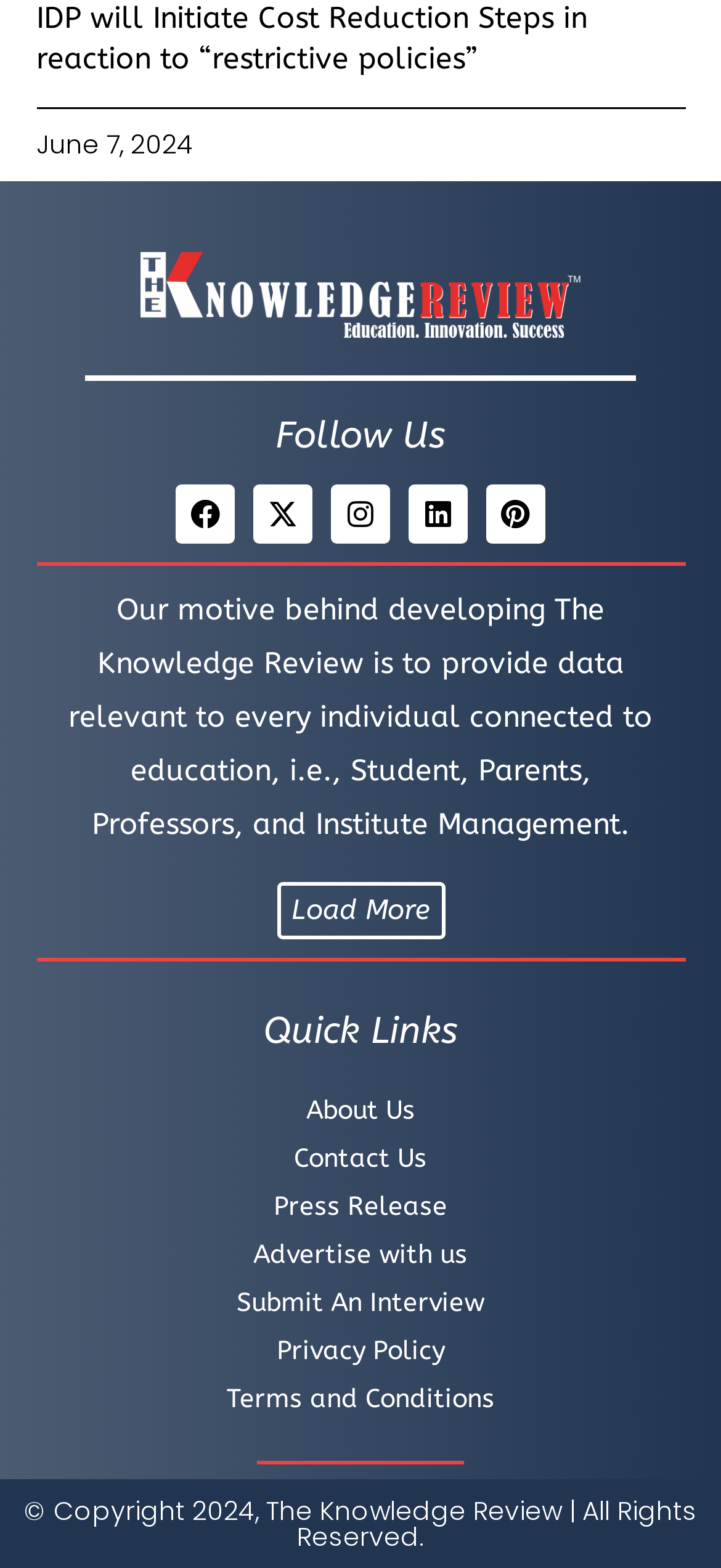Please provide a one-word or short phrase answer to the question:
What is the date displayed at the top?

June 7, 2024